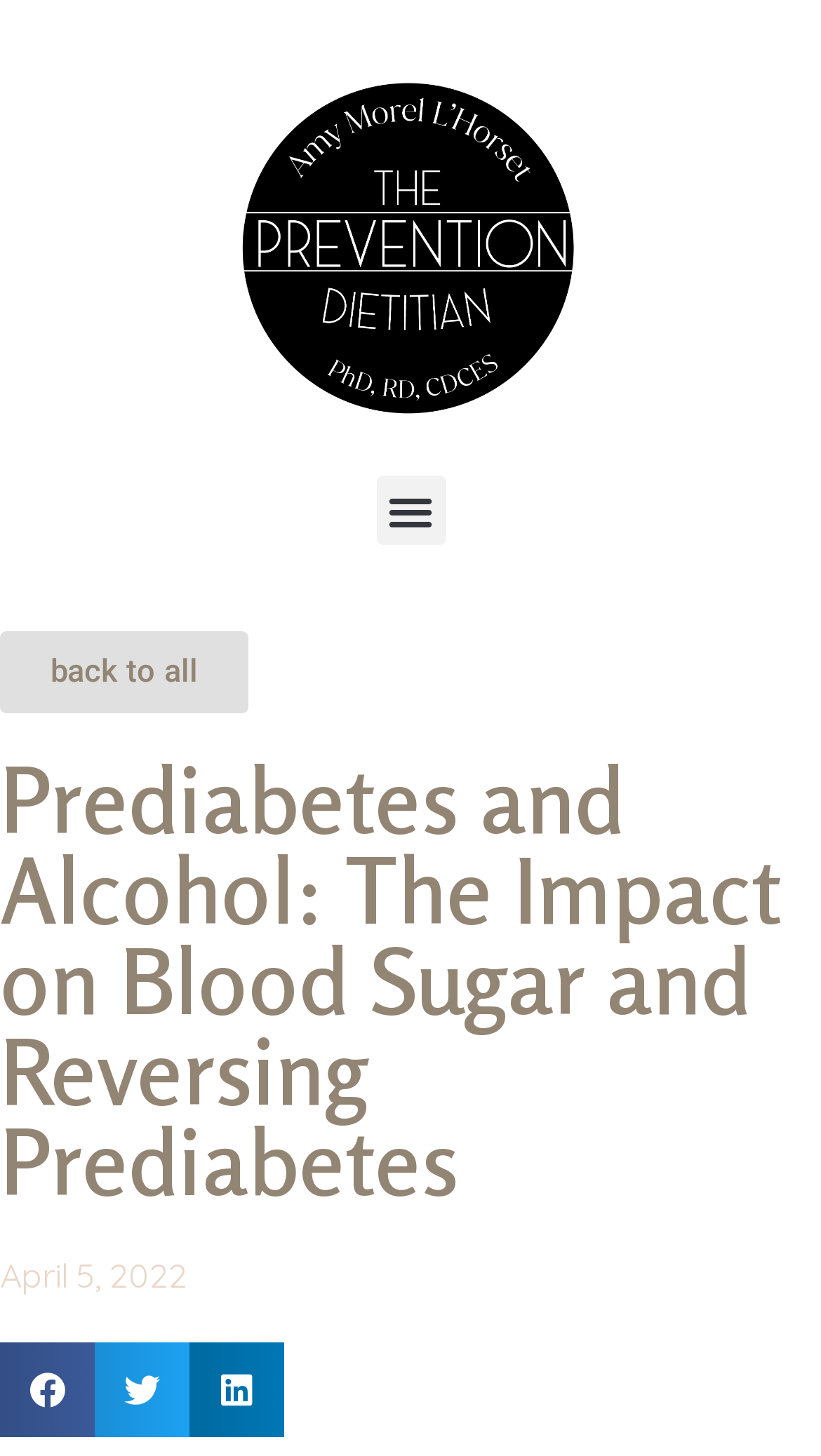How many social media share buttons are there?
Look at the image and provide a short answer using one word or a phrase.

3